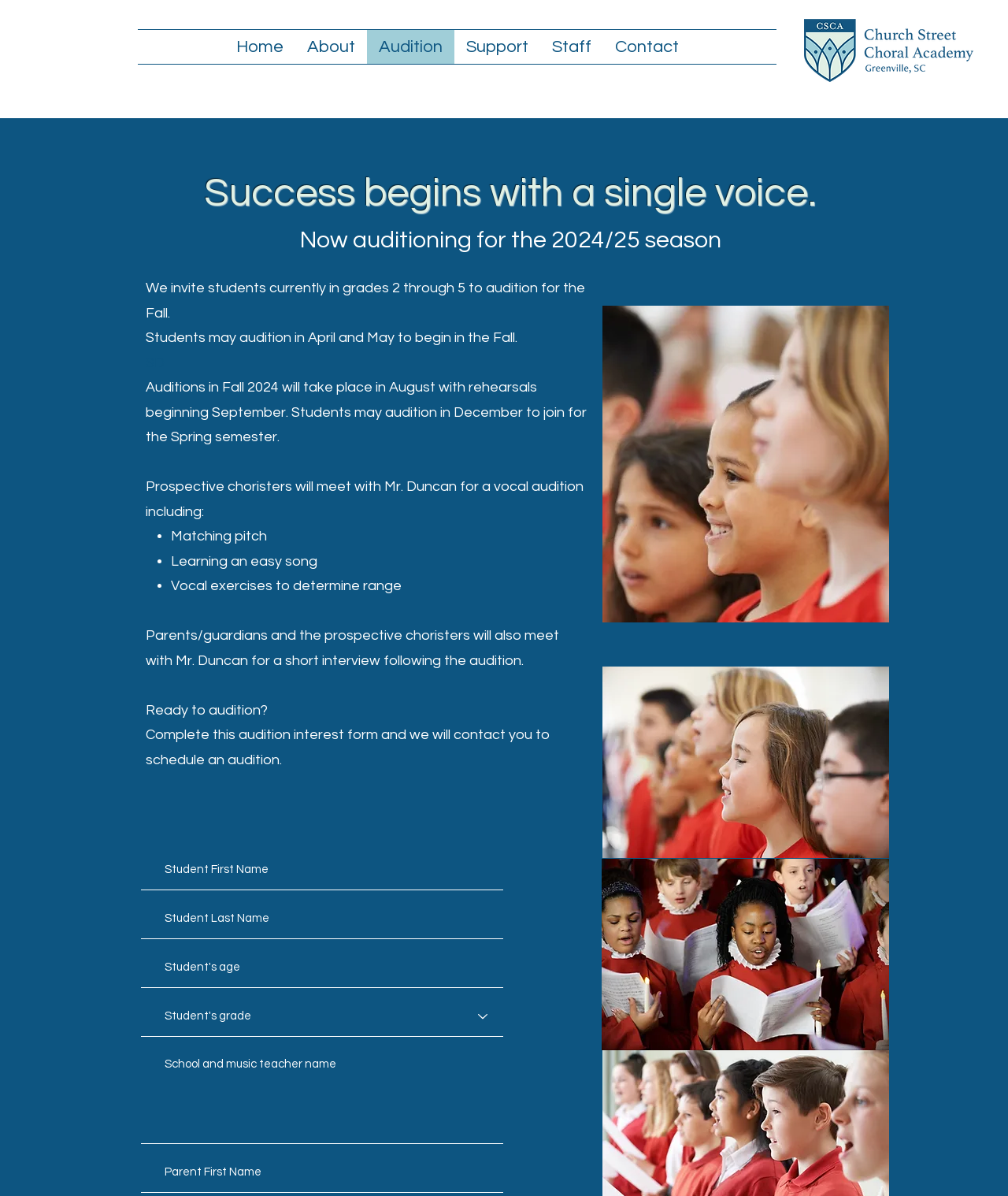Provide a thorough description of the webpage's content and layout.

The webpage is about the Church Street Choral Academy, specifically the "Join Us" section. At the top, there is a logo of the academy, situated on the right side of the page. Below the logo, there is a navigation menu with links to different sections of the website, including "Home", "About", "Audition", "Support", "Staff", and "Contact".

The main content of the page is divided into two sections. On the left side, there is a heading that reads "Success begins with a single voice." Below this heading, there are several paragraphs of text that provide information about auditioning for the academy. The text explains that students in grades 2-5 can audition for the Fall season, and that auditions will take place in April and May. Additionally, there is information about the audition process, including what prospective choristers will be required to do during the audition.

On the right side of the page, there is a section with a heading that reads "Ready to audition?" Below this heading, there is a form that allows users to express their interest in auditioning. The form includes fields for the student's first and last name, age, and other information. There are also several buttons and dropdown menus that allow users to select their grade level and other details.

At the bottom of the page, there is an image that appears to be a decorative element, adding visual interest to the page. Overall, the webpage is well-organized and easy to navigate, with clear headings and concise text that provides useful information about the audition process.